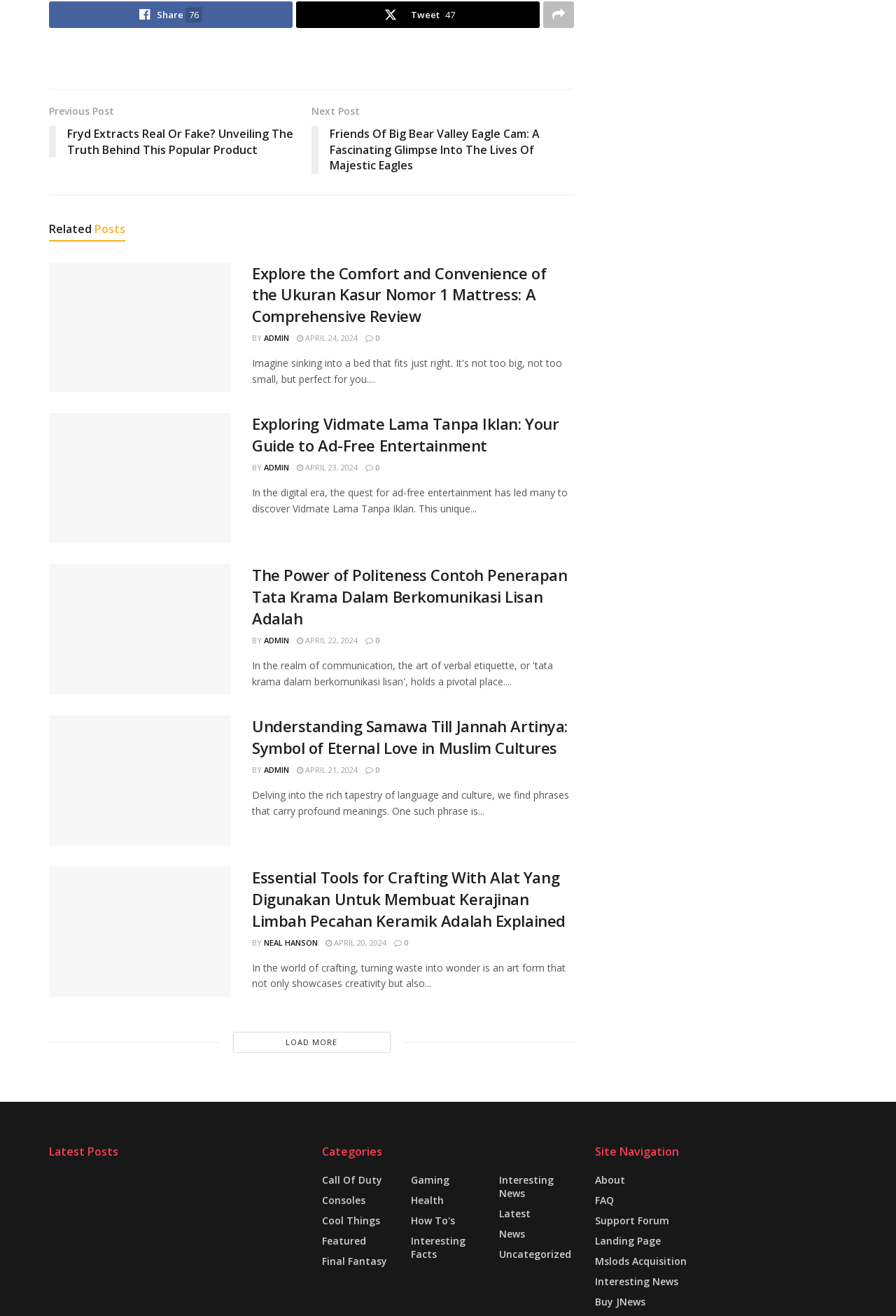Predict the bounding box coordinates of the UI element that matches this description: "Interesting Facts". The coordinates should be in the format [left, top, right, bottom] with each value between 0 and 1.

[0.458, 0.938, 0.542, 0.958]